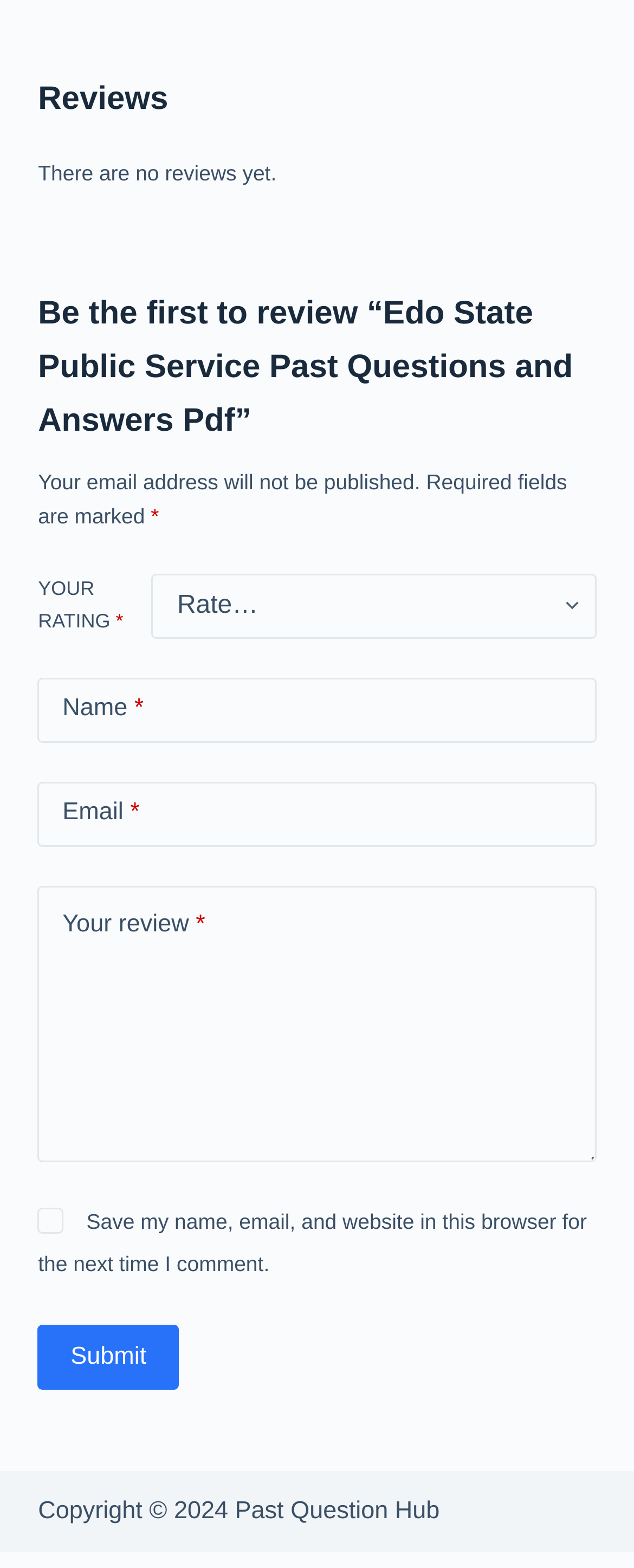Using the information in the image, could you please answer the following question in detail:
What is the name of the product being reviewed?

The product being reviewed is mentioned in the text 'Be the first to review “Edo State Public Service Past Questions and Answers Pdf”', which suggests that it is a PDF document containing past questions and answers for the Edo State Public Service.